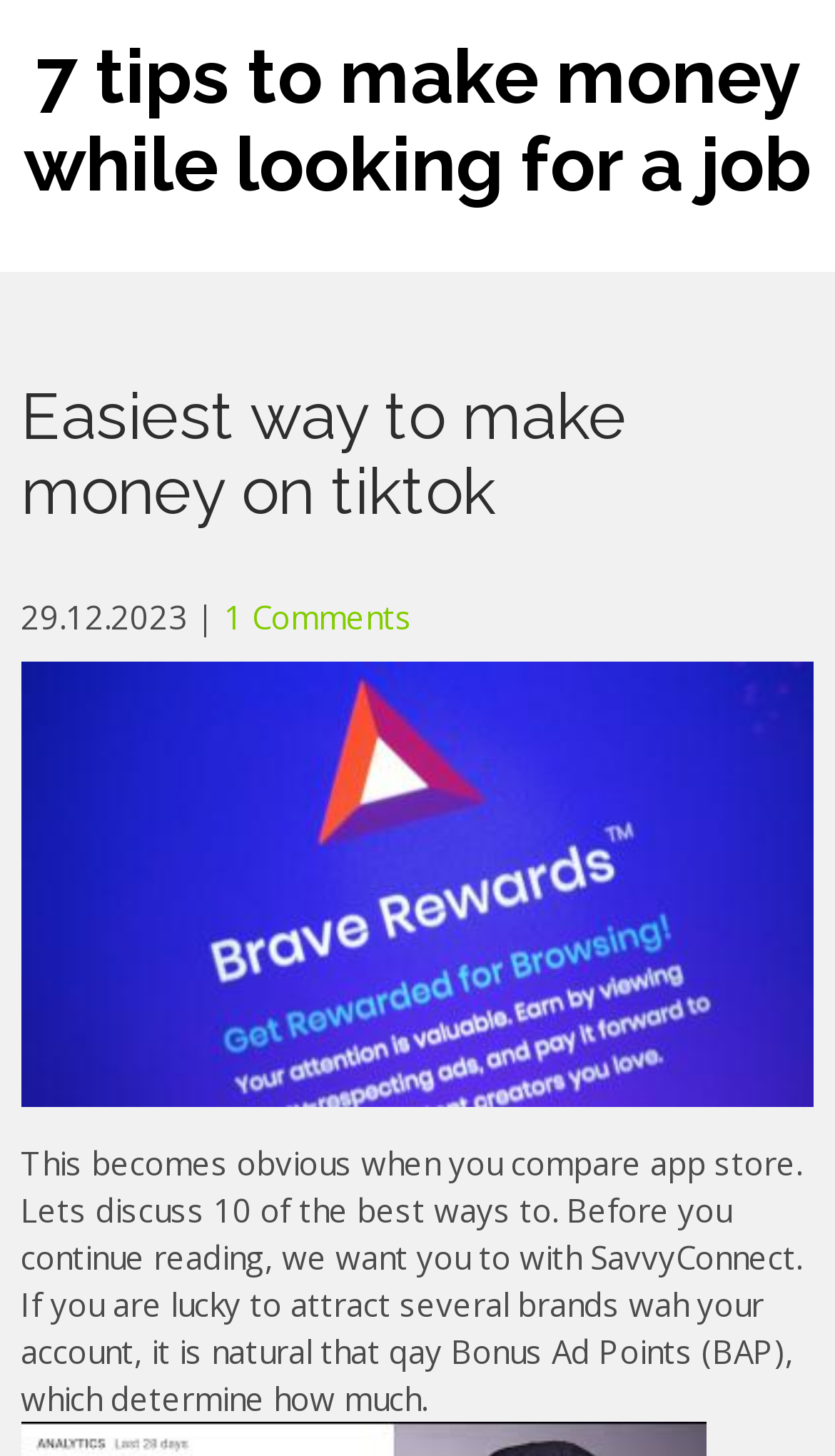Using the webpage screenshot, find the UI element described by 1 Comments. Provide the bounding box coordinates in the format (top-left x, top-left y, bottom-right x, bottom-right y), ensuring all values are floating point numbers between 0 and 1.

[0.269, 0.409, 0.494, 0.438]